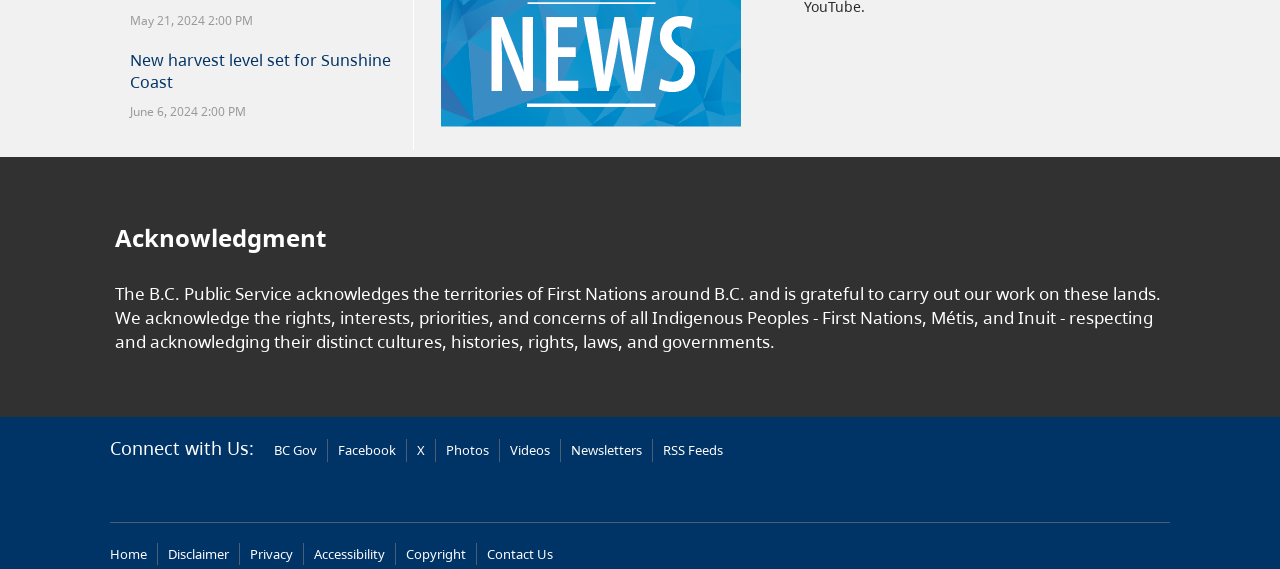Point out the bounding box coordinates of the section to click in order to follow this instruction: "Send an email to the church".

None